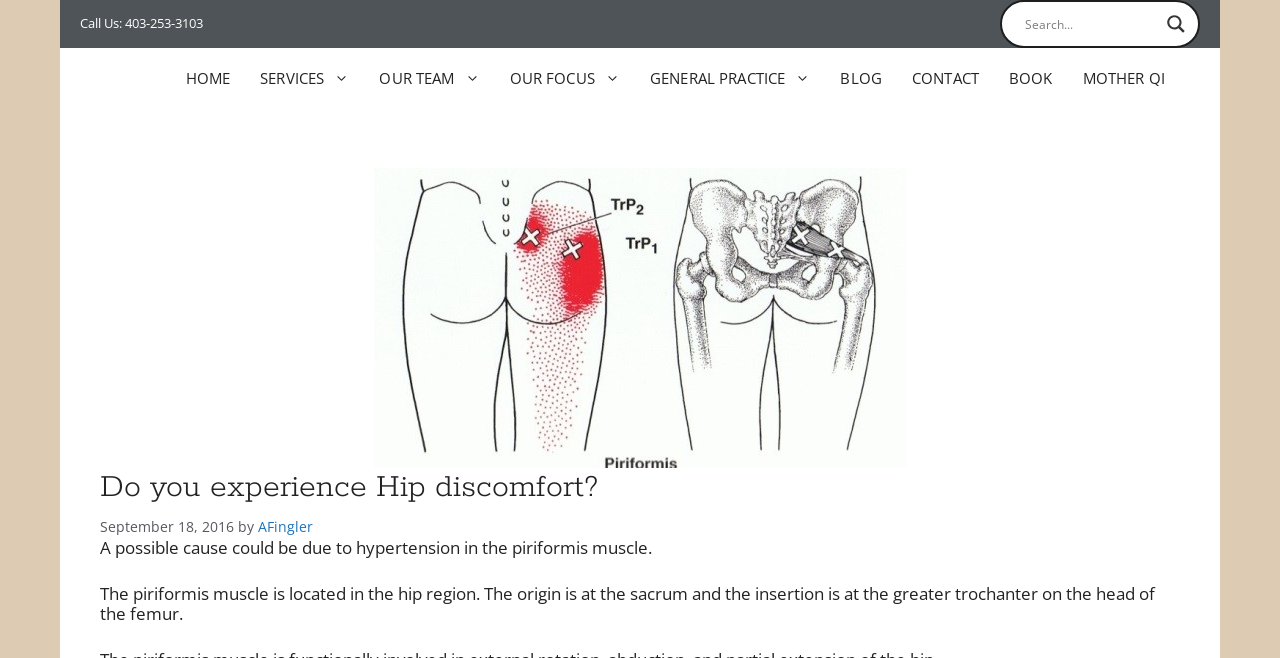What is the phone number to call? Based on the image, give a response in one word or a short phrase.

403-253-3103